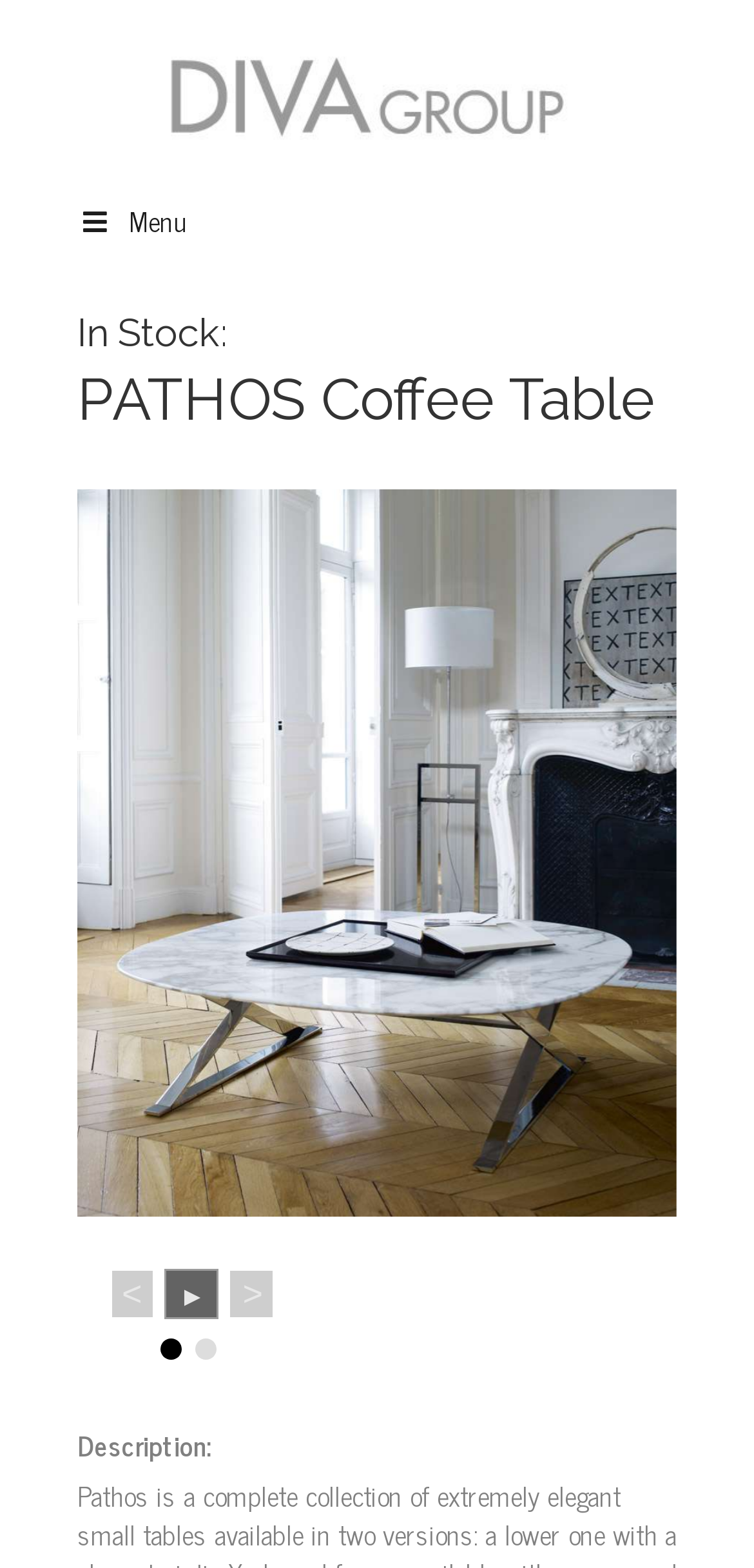Provide the bounding box coordinates for the specified HTML element described in this description: "Menu". The coordinates should be four float numbers ranging from 0 to 1, in the format [left, top, right, bottom].

[0.103, 0.111, 0.897, 0.17]